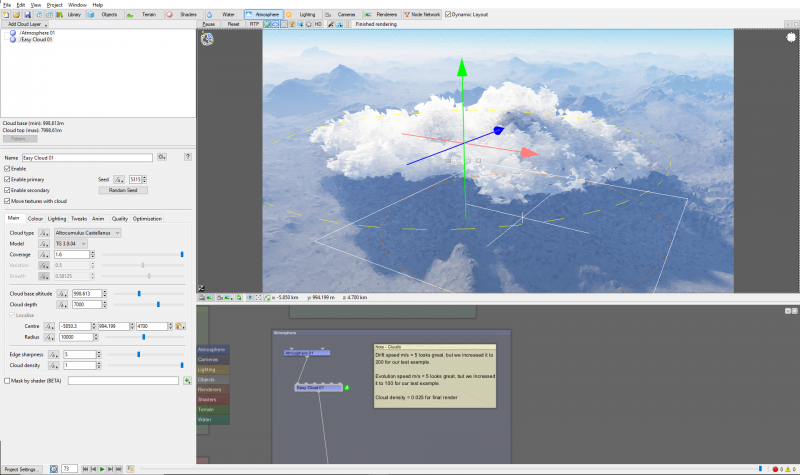Use a single word or phrase to answer the question: What is the name of the cloud model?

Easy Cloud